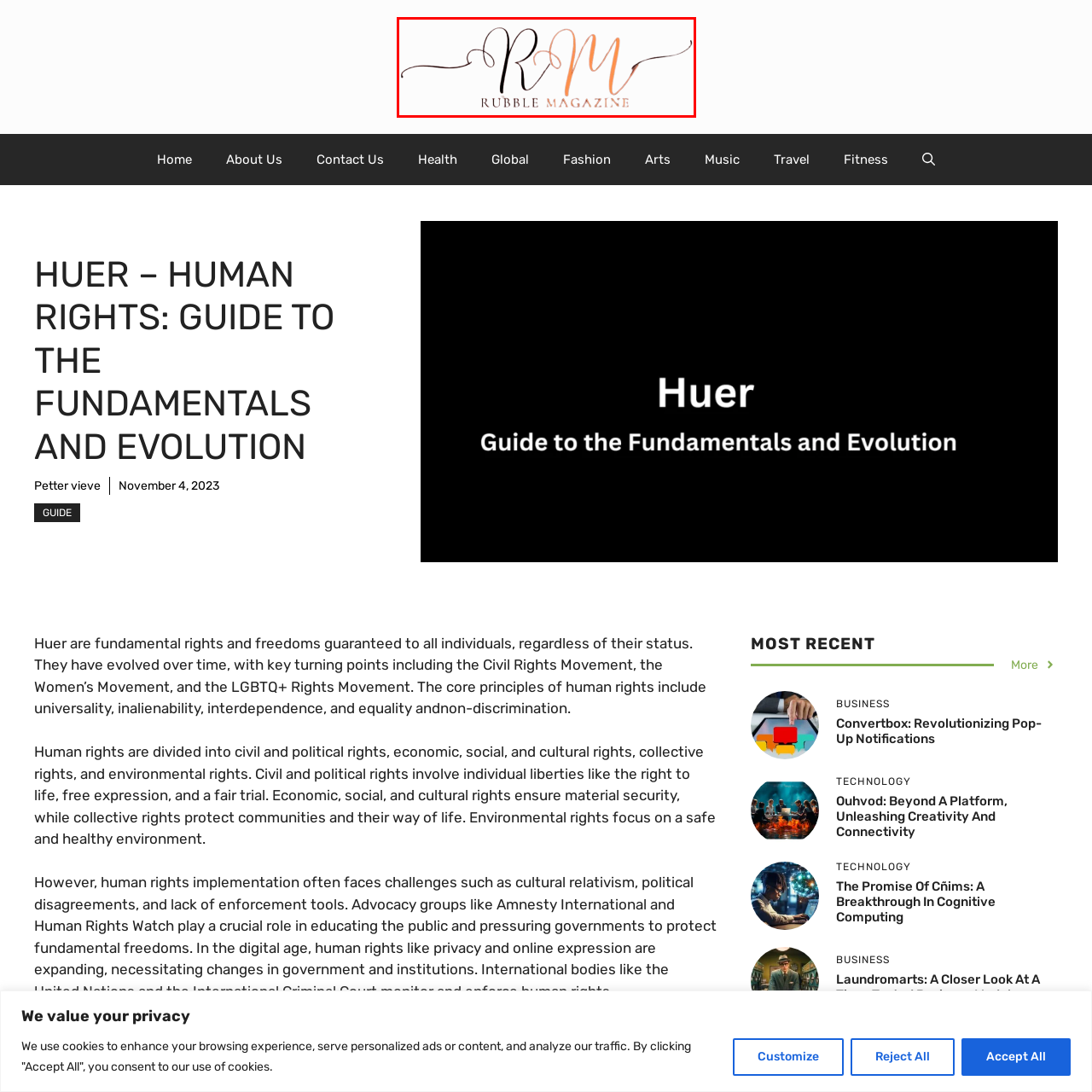What is the font style of the magazine's name?
Inspect the image area outlined by the red bounding box and deliver a detailed response to the question, based on the elements you observe.

The caption describes the font style of the magazine's name, 'RUBBLE MAGAZINE', as refined, which suggests a clean and sophisticated typography.